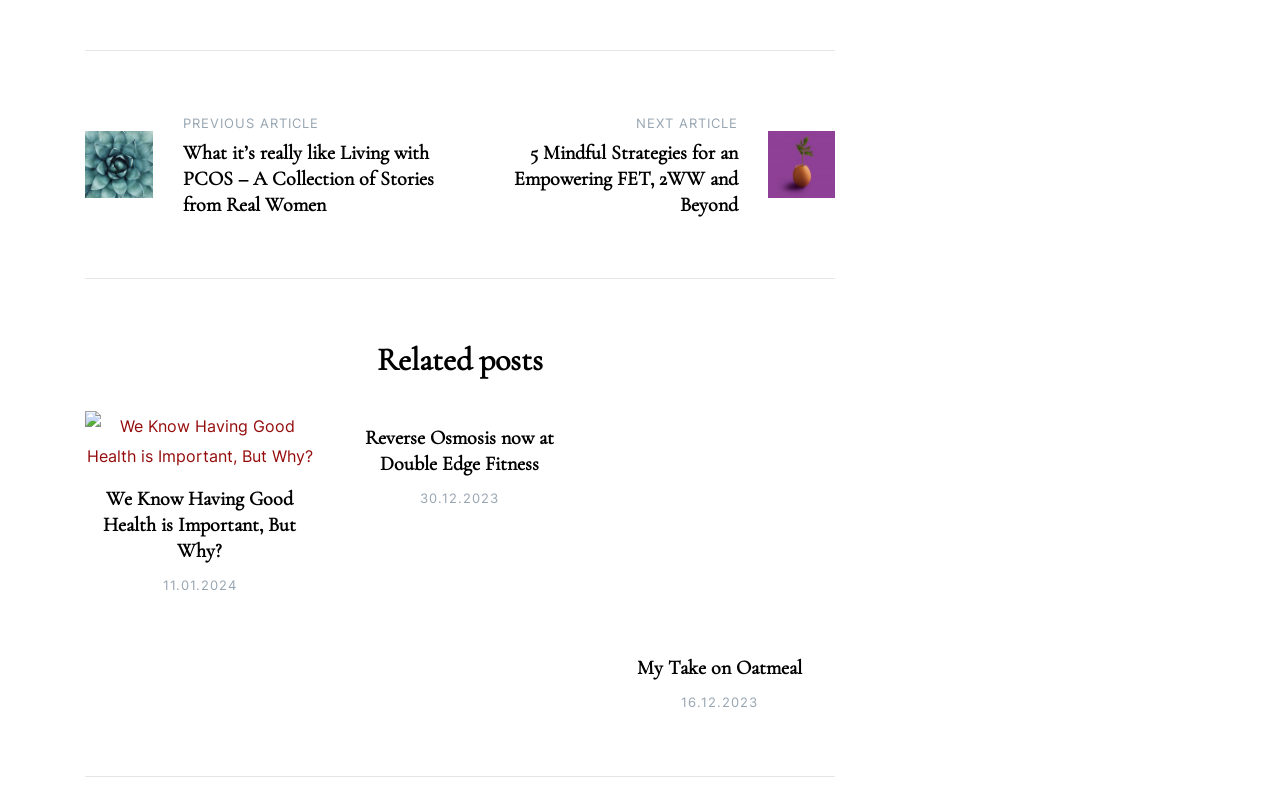Analyze the image and provide a detailed answer to the question: How many navigation links are shown?

There are two navigation links shown, which are 'PREVIOUS ARTICLE' and 'NEXT ARTICLE', indicating the previous and next articles in the sequence.